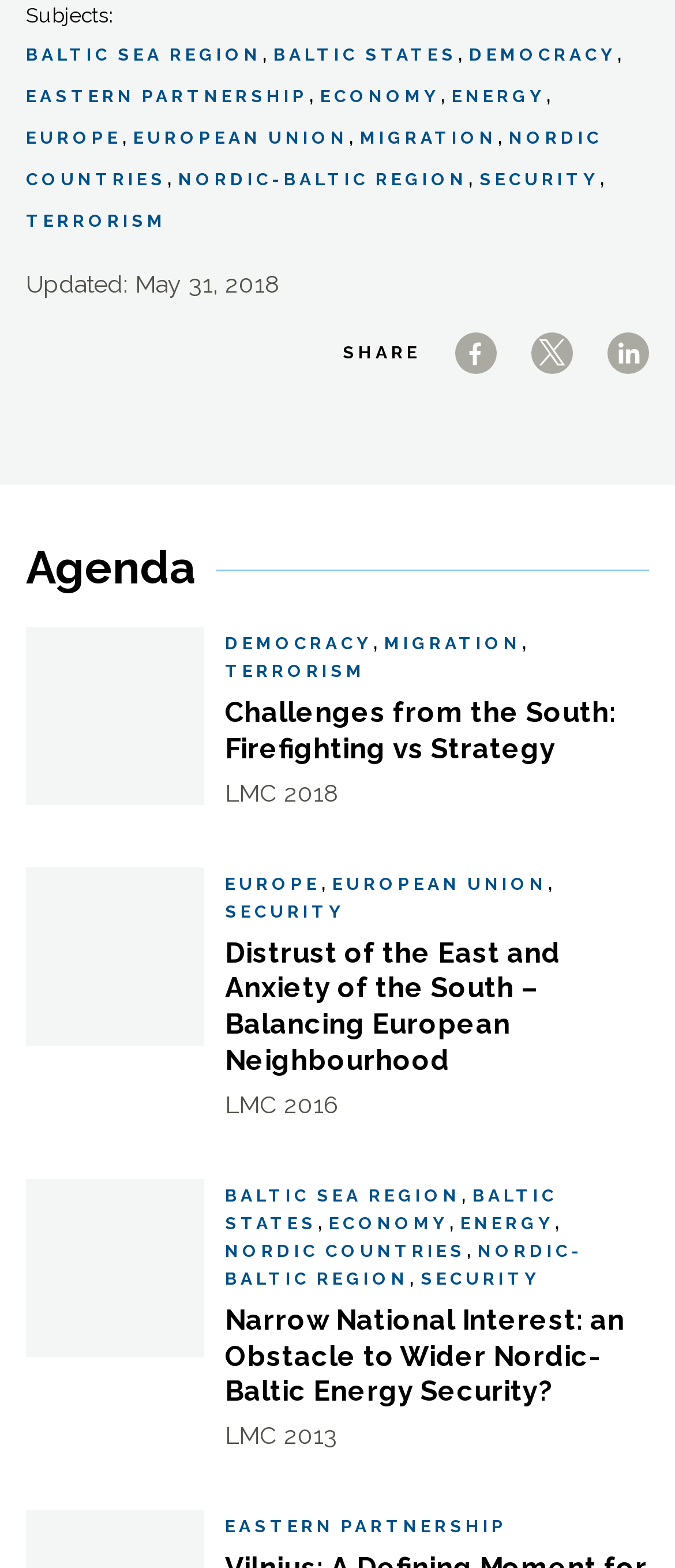Determine the bounding box coordinates of the clickable element to achieve the following action: 'Click on the 'SECURITY' link'. Provide the coordinates as four float values between 0 and 1, formatted as [left, top, right, bottom].

[0.71, 0.109, 0.887, 0.121]